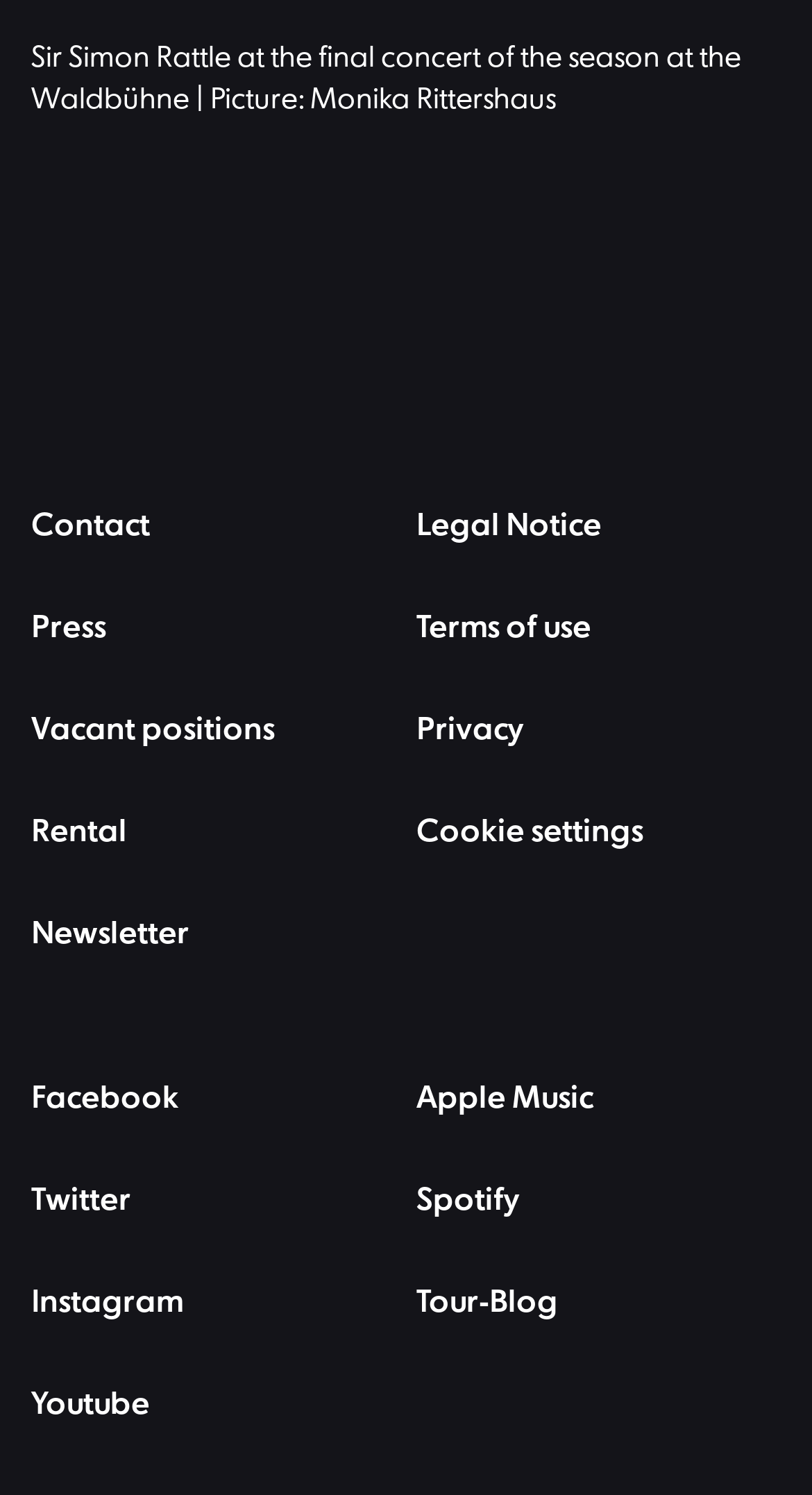How many social media links are there?
Your answer should be a single word or phrase derived from the screenshot.

4